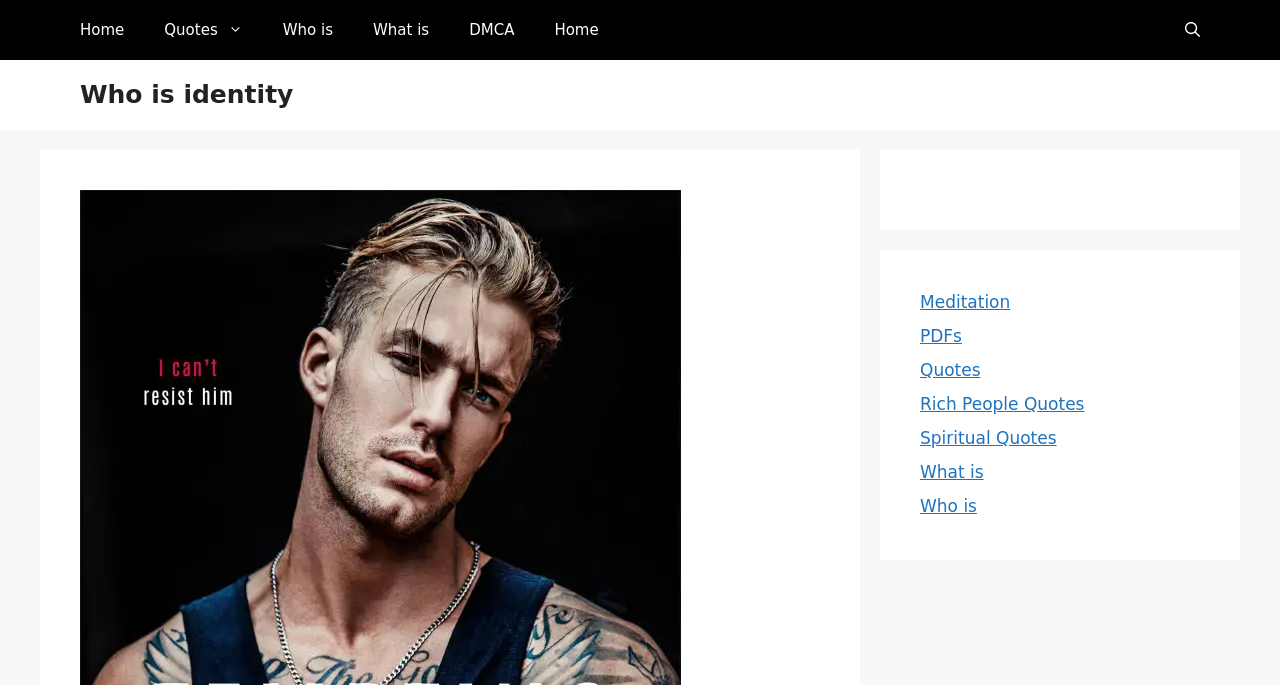What is the purpose of the search bar?
By examining the image, provide a one-word or phrase answer.

To search the website